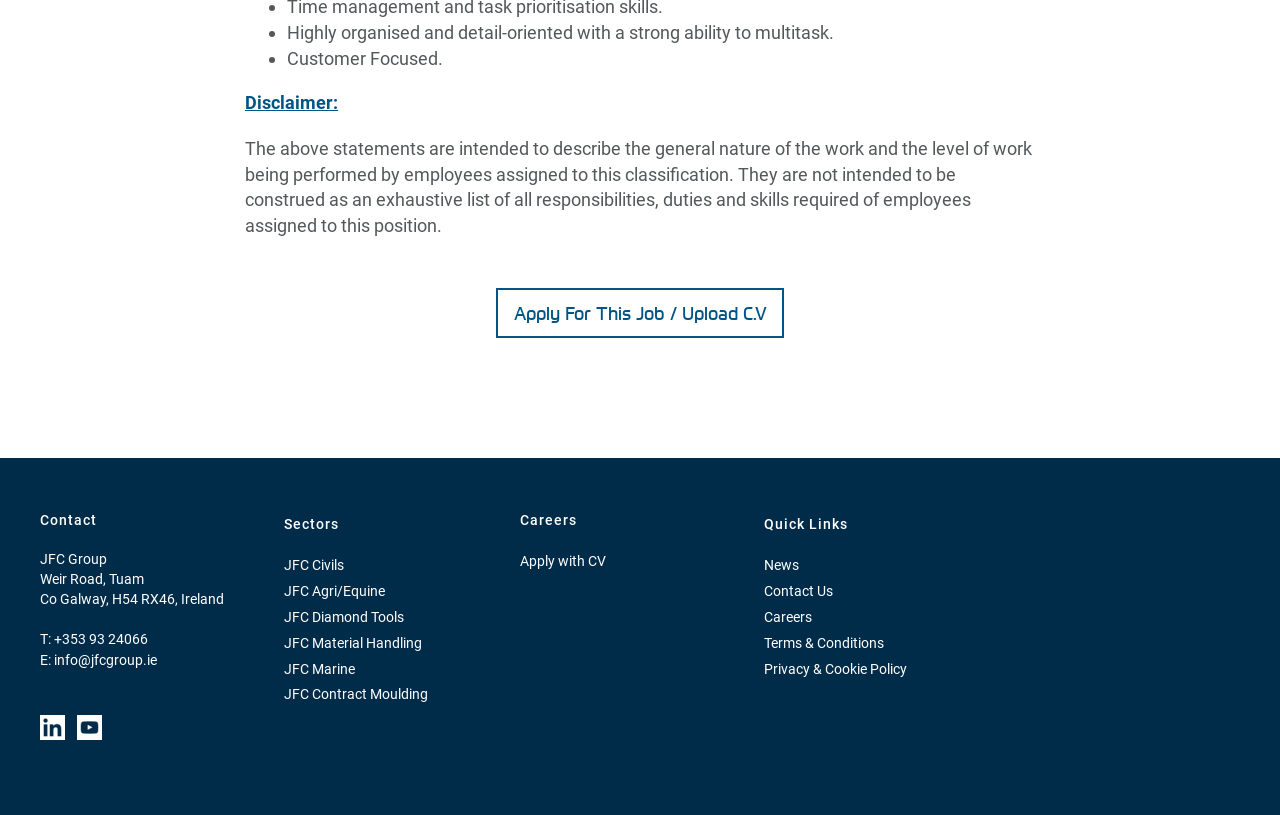Please predict the bounding box coordinates of the element's region where a click is necessary to complete the following instruction: "Upload CV". The coordinates should be represented by four float numbers between 0 and 1, i.e., [left, top, right, bottom].

[0.406, 0.678, 0.473, 0.698]